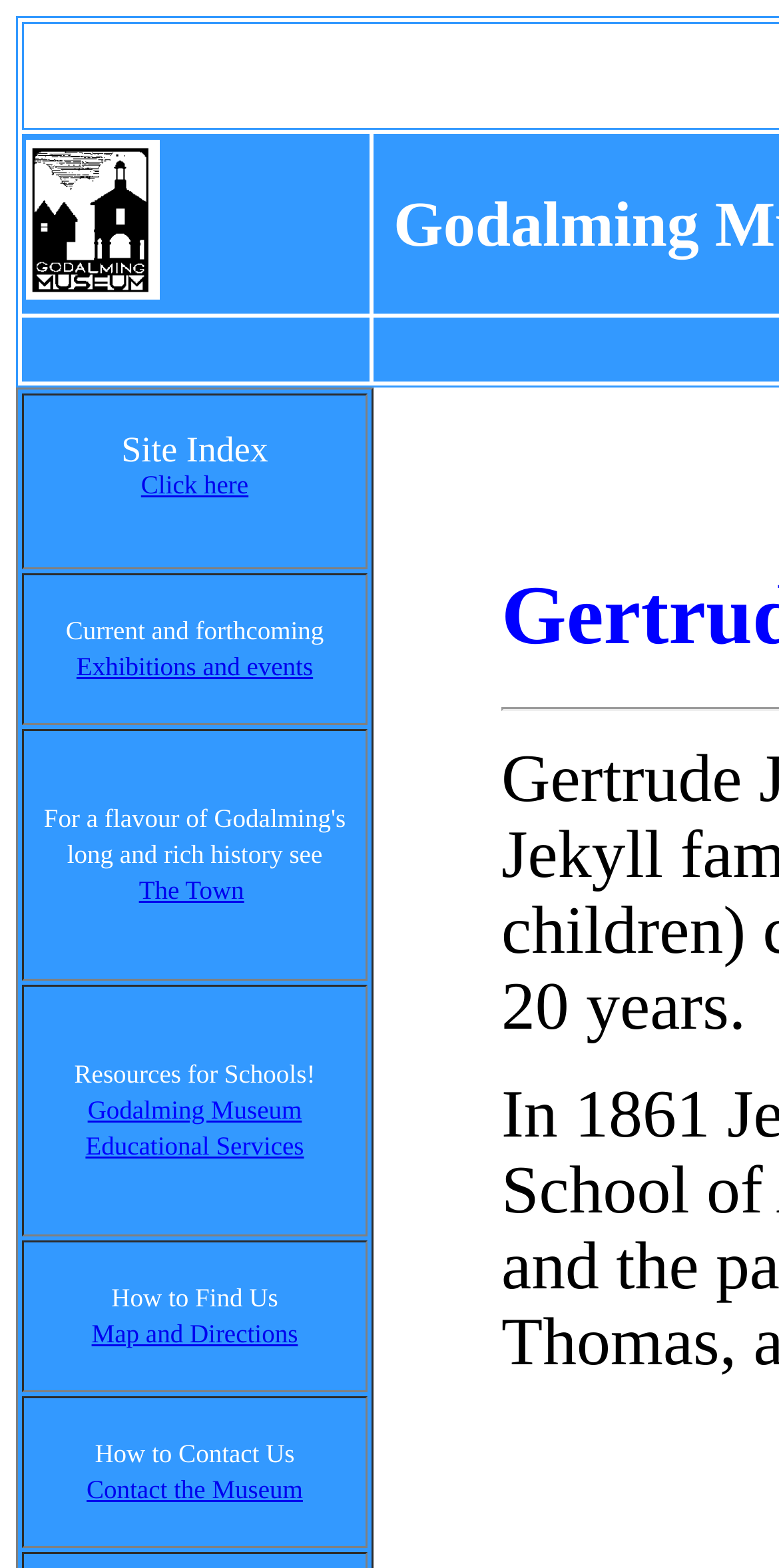Provide a brief response to the question using a single word or phrase: 
How many rows are there on the webpage?

5